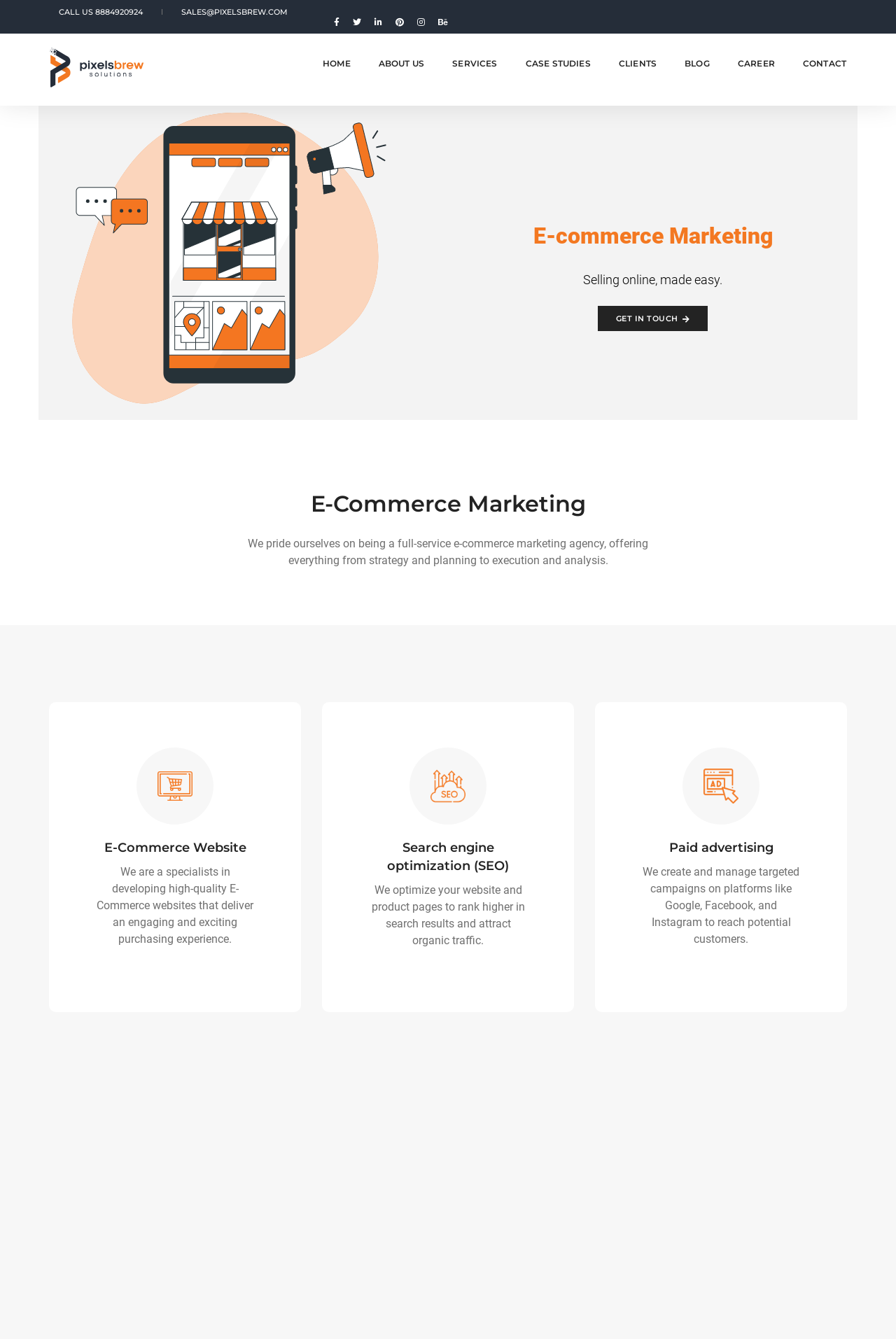What is the company's email address?
Using the visual information, answer the question in a single word or phrase.

SALES@PIXELSBREW.COM